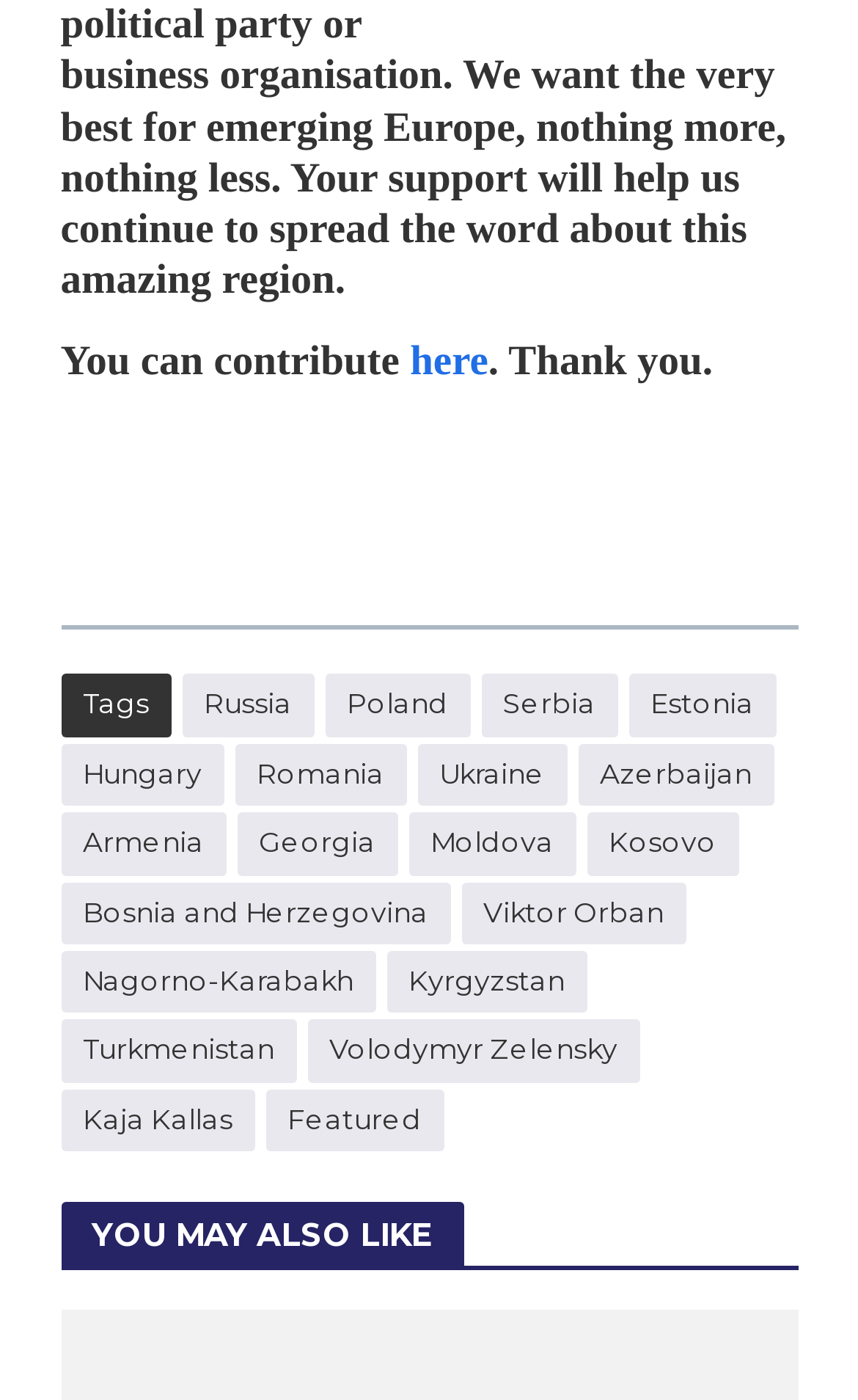Specify the bounding box coordinates of the area to click in order to follow the given instruction: "Support independent journalism."

[0.071, 0.38, 0.929, 0.413]